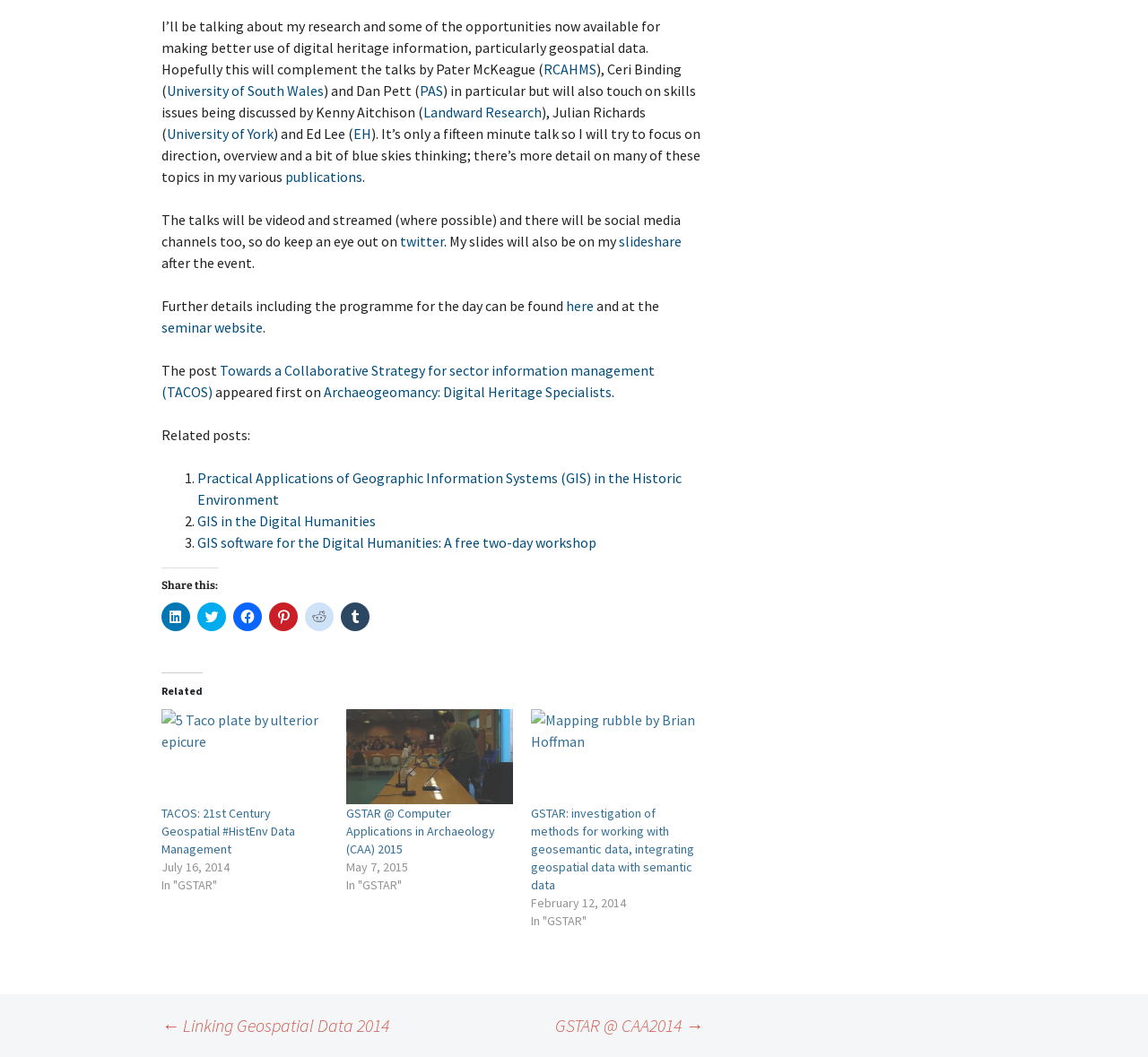Please specify the bounding box coordinates of the clickable region to carry out the following instruction: "Read the post 'Towards a Collaborative Strategy for sector information management (TACOS)'". The coordinates should be four float numbers between 0 and 1, in the format [left, top, right, bottom].

[0.141, 0.342, 0.57, 0.379]